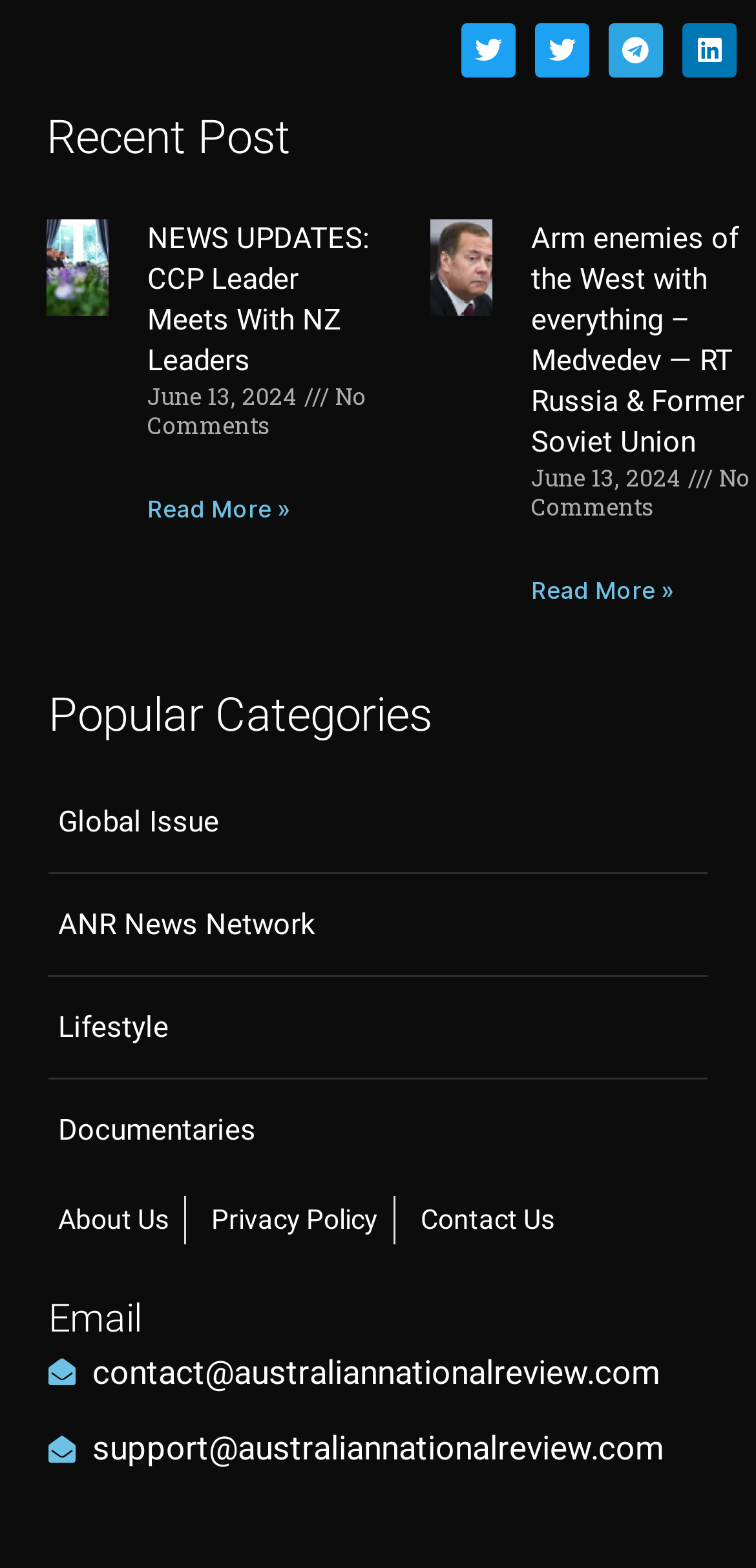Respond to the question with just a single word or phrase: 
What is the title of the first article?

NEWS UPDATES: CCP Leader Meets With NZ Leaders